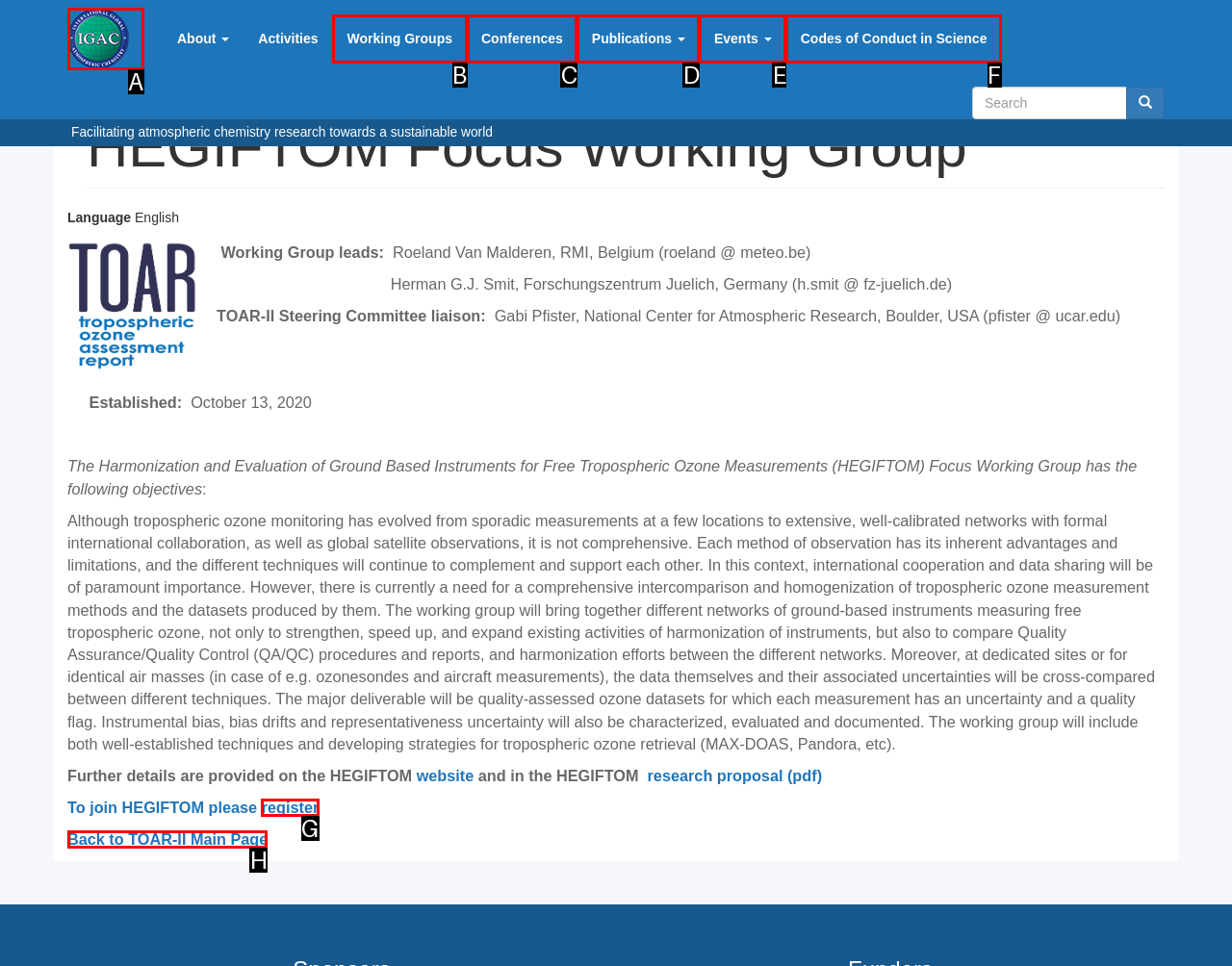Identify the correct choice to execute this task: Back to TOAR-II Main Page
Respond with the letter corresponding to the right option from the available choices.

H